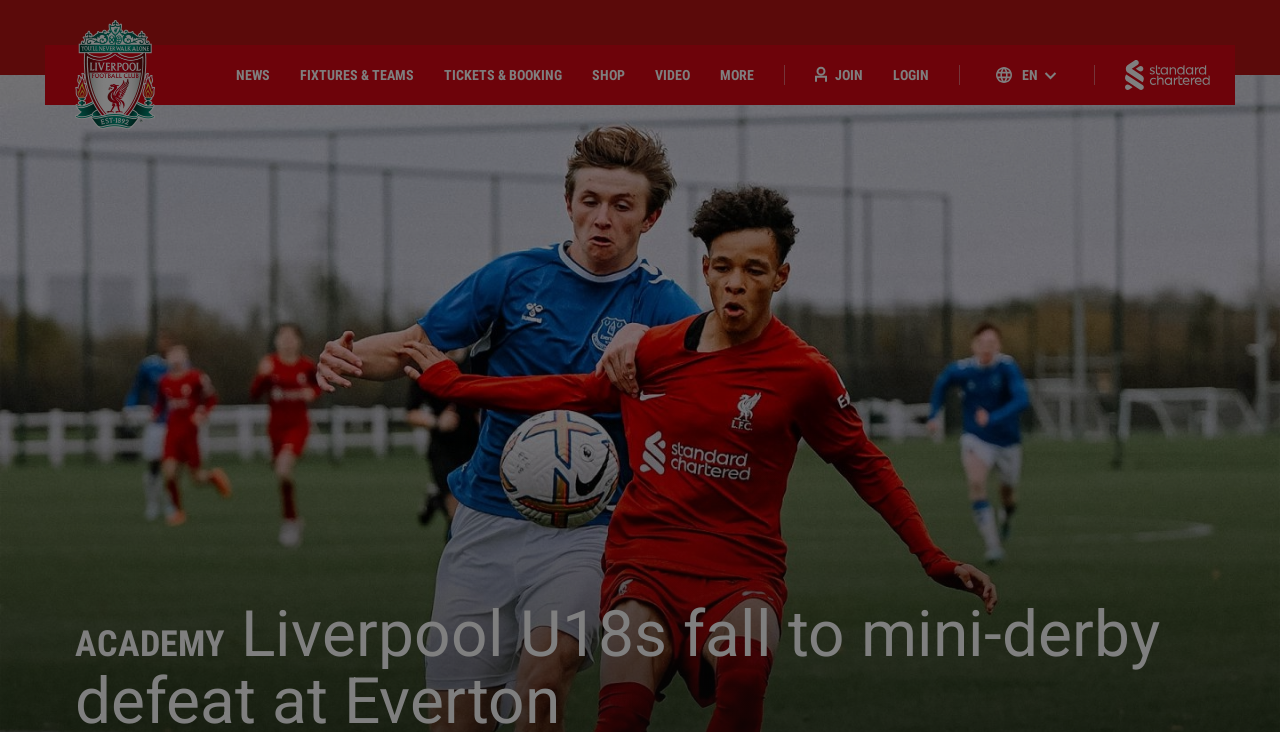Find the bounding box coordinates of the area to click in order to follow the instruction: "View VIDEO".

[0.512, 0.091, 0.539, 0.114]